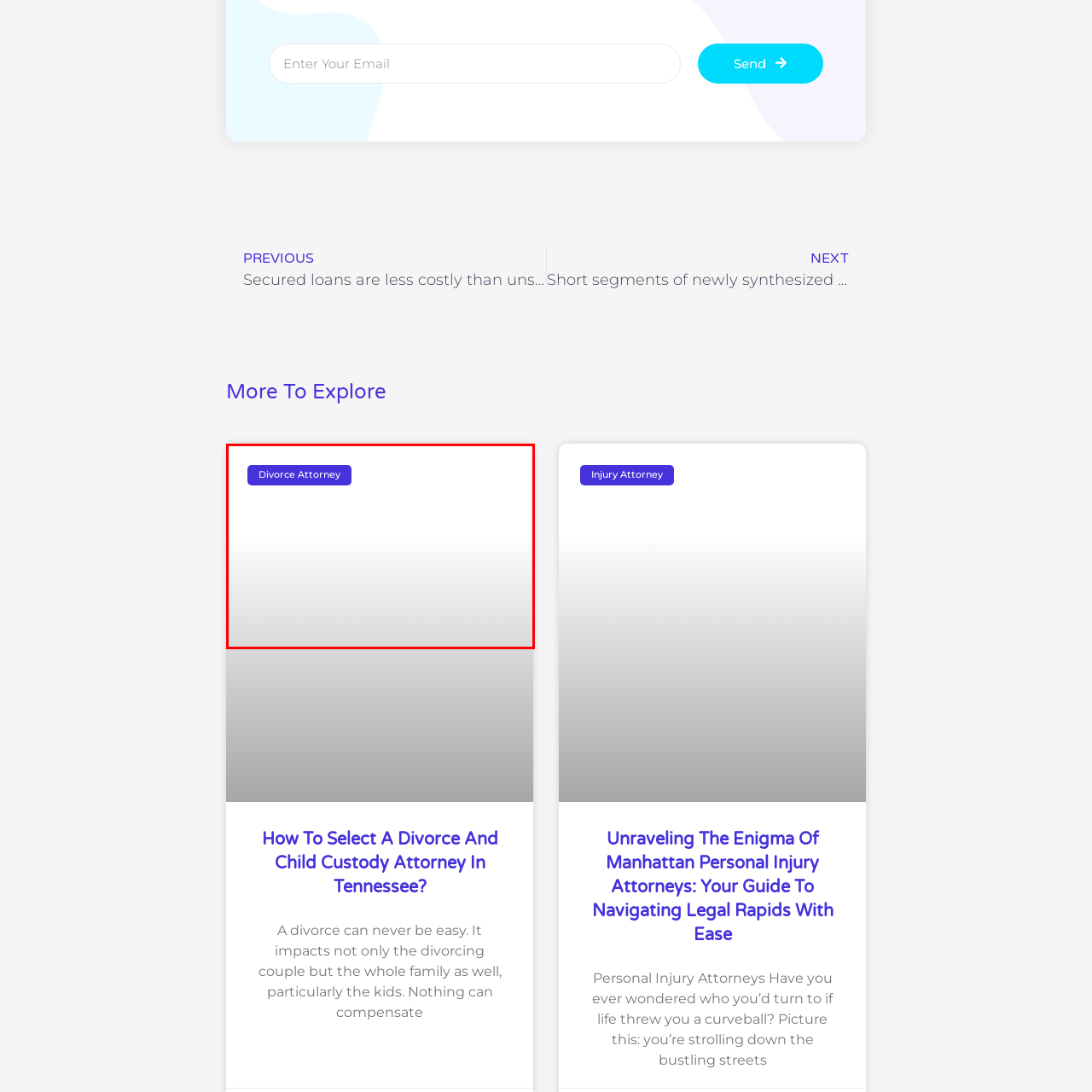Generate a detailed description of the content found inside the red-outlined section of the image.

The image prominently features a button labeled "Divorce Attorney." The button is designed in a rectangular shape with rounded edges, featuring a vibrant purple background that contrasts against a lighter, gradient background. This visual cue emphasizes its importance, making it stand out as a clickable element. The phrase "Divorce Attorney" suggests that this part of the webpage relates to legal services offered for divorce proceedings, likely aimed at assisting individuals in navigating the complexities of divorce law. The clean and simple design underscores the professional nature of legal representation, inviting users to engage with the resources available.